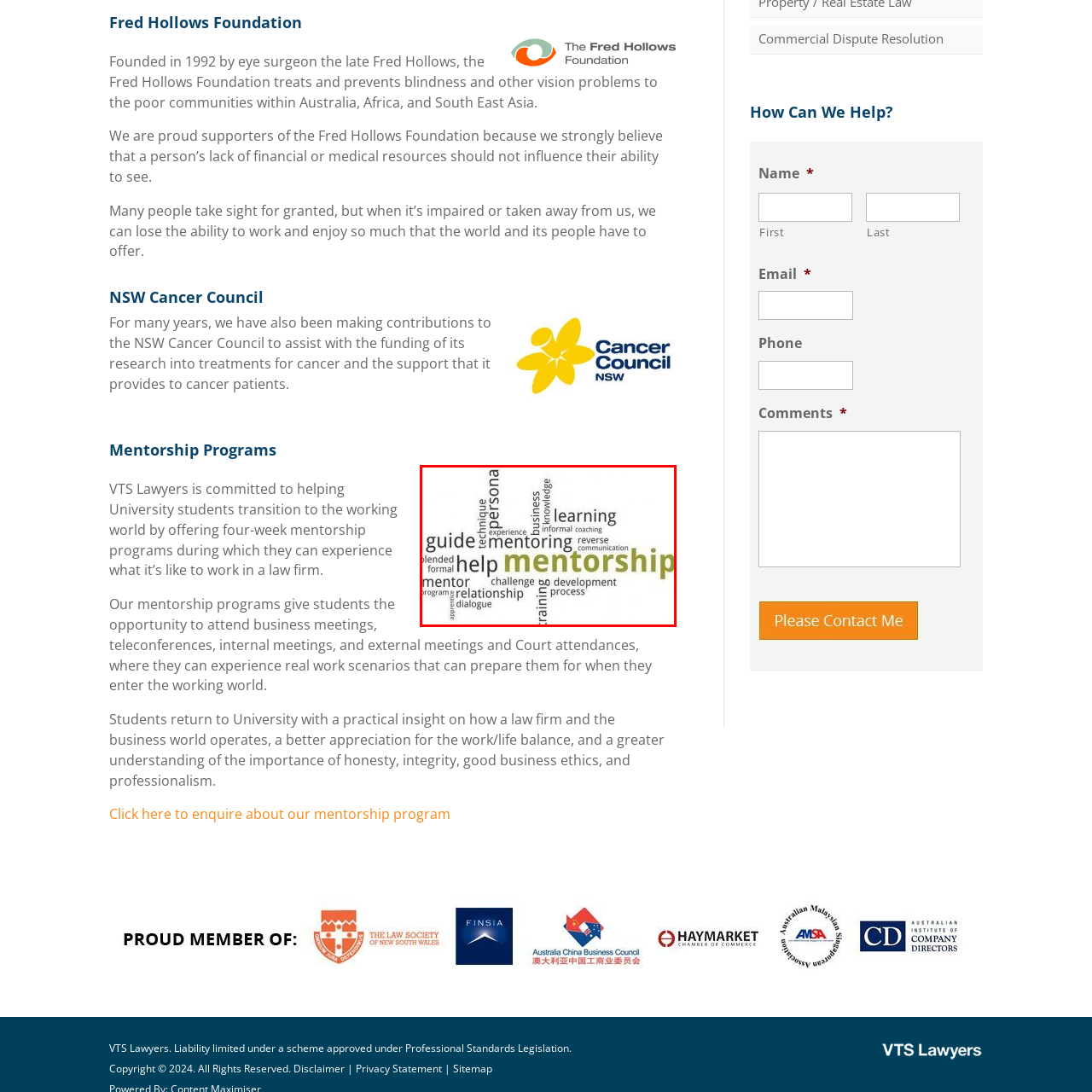What type of coaching is included in effective mentoring?
Check the image inside the red bounding box and provide your answer in a single word or short phrase.

Formal and informal